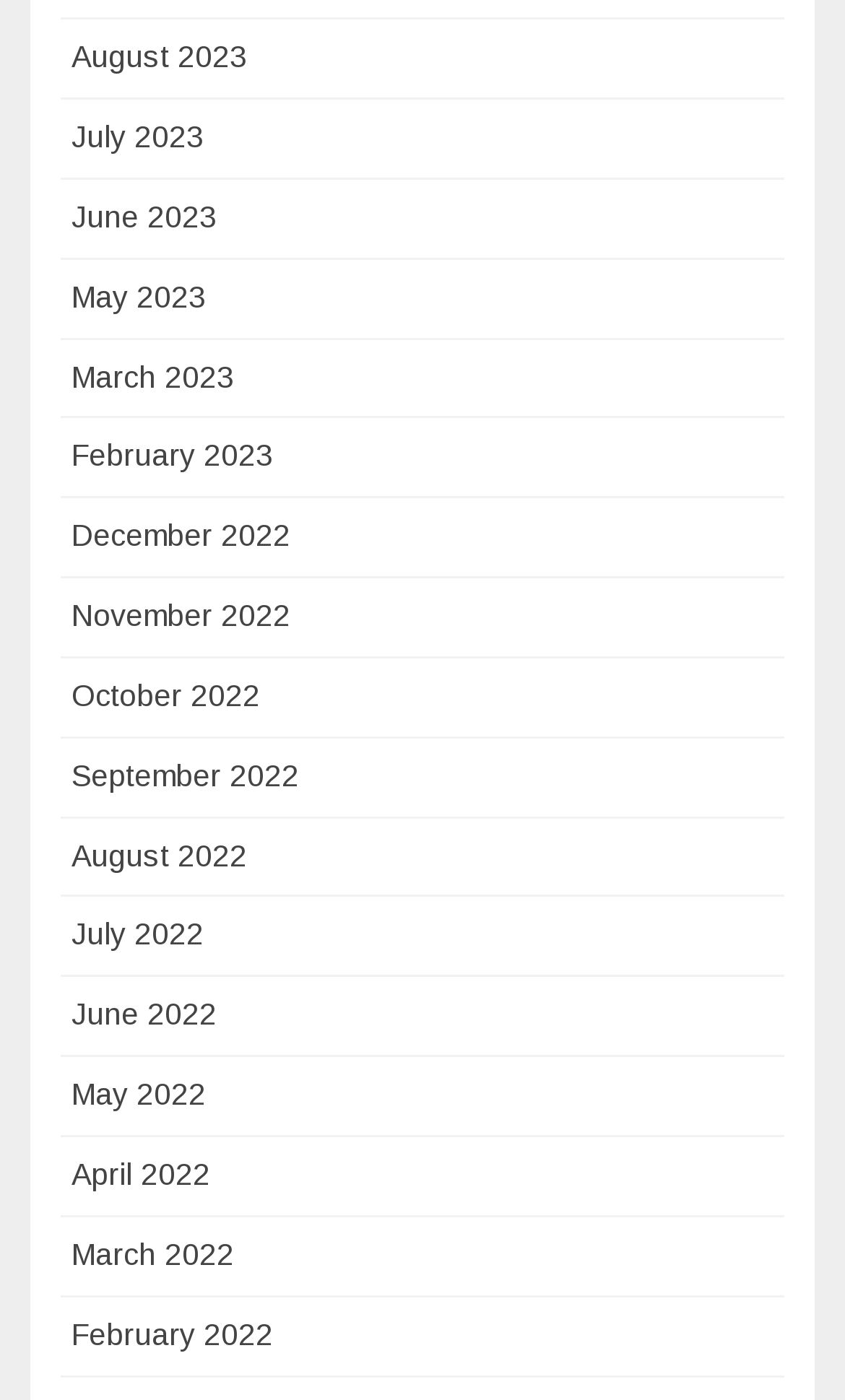Answer the question briefly using a single word or phrase: 
How many months are listed?

12